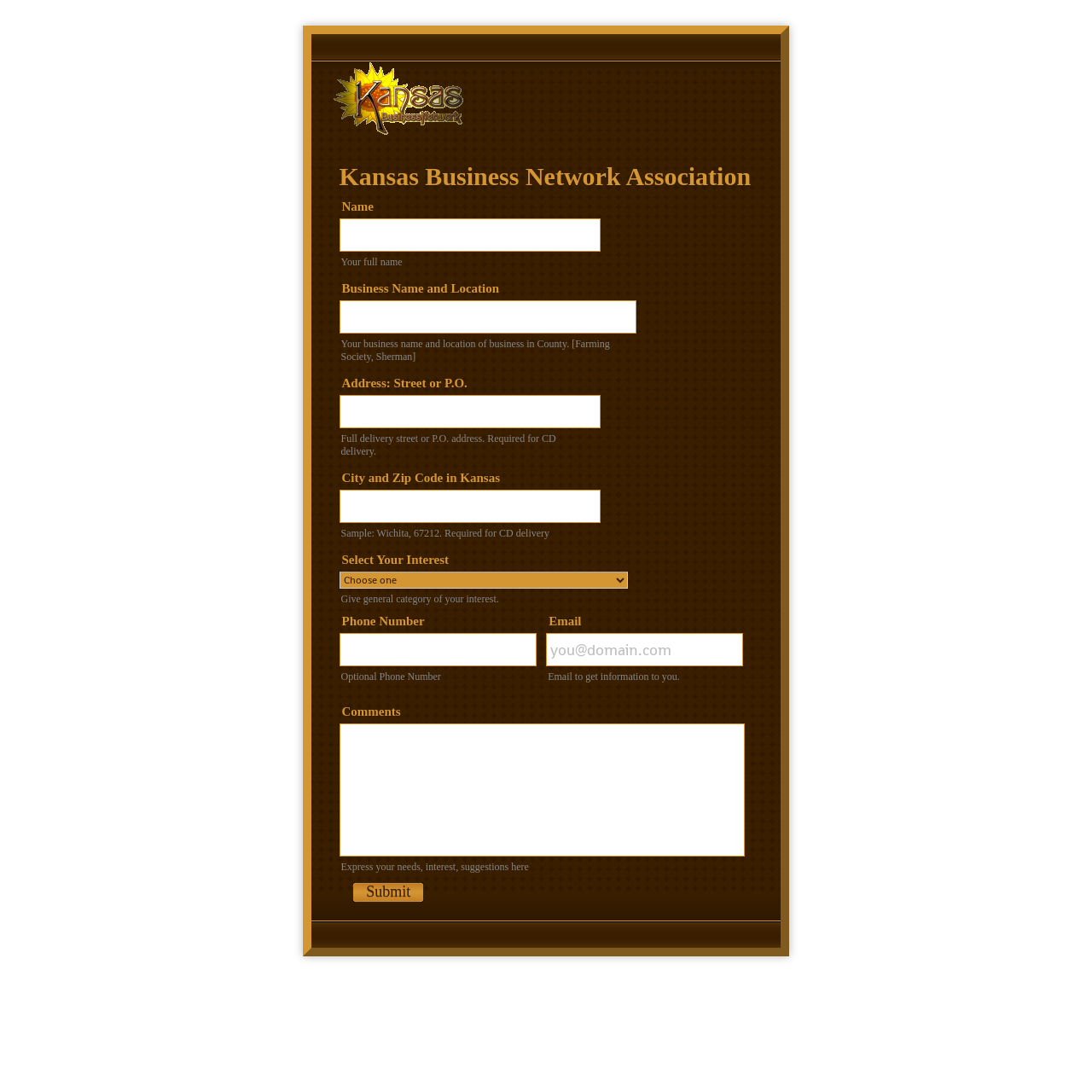How many textboxes are required?
Using the image as a reference, give a one-word or short phrase answer.

3